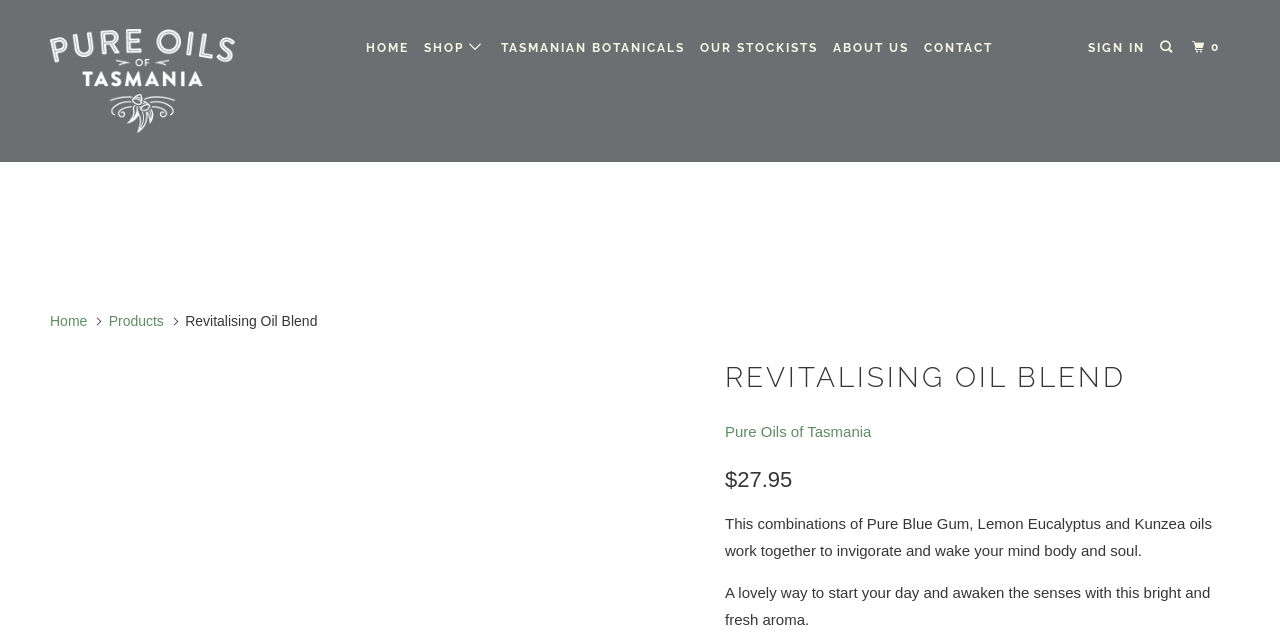Determine the bounding box coordinates for the clickable element to execute this instruction: "go to home page". Provide the coordinates as four float numbers between 0 and 1, i.e., [left, top, right, bottom].

[0.283, 0.05, 0.323, 0.1]